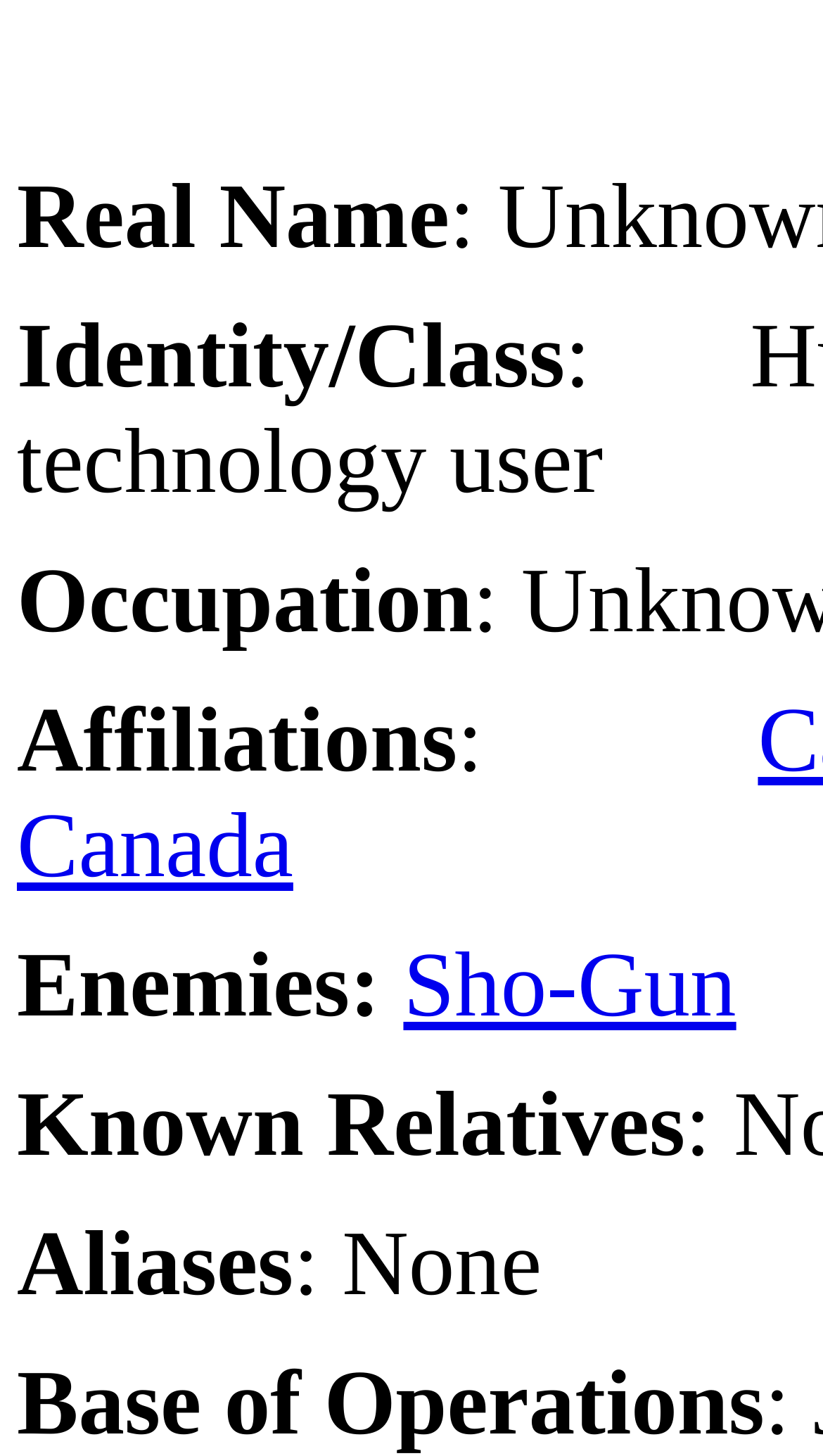Determine the bounding box for the described HTML element: "Sho-Gun". Ensure the coordinates are four float numbers between 0 and 1 in the format [left, top, right, bottom].

[0.49, 0.642, 0.895, 0.712]